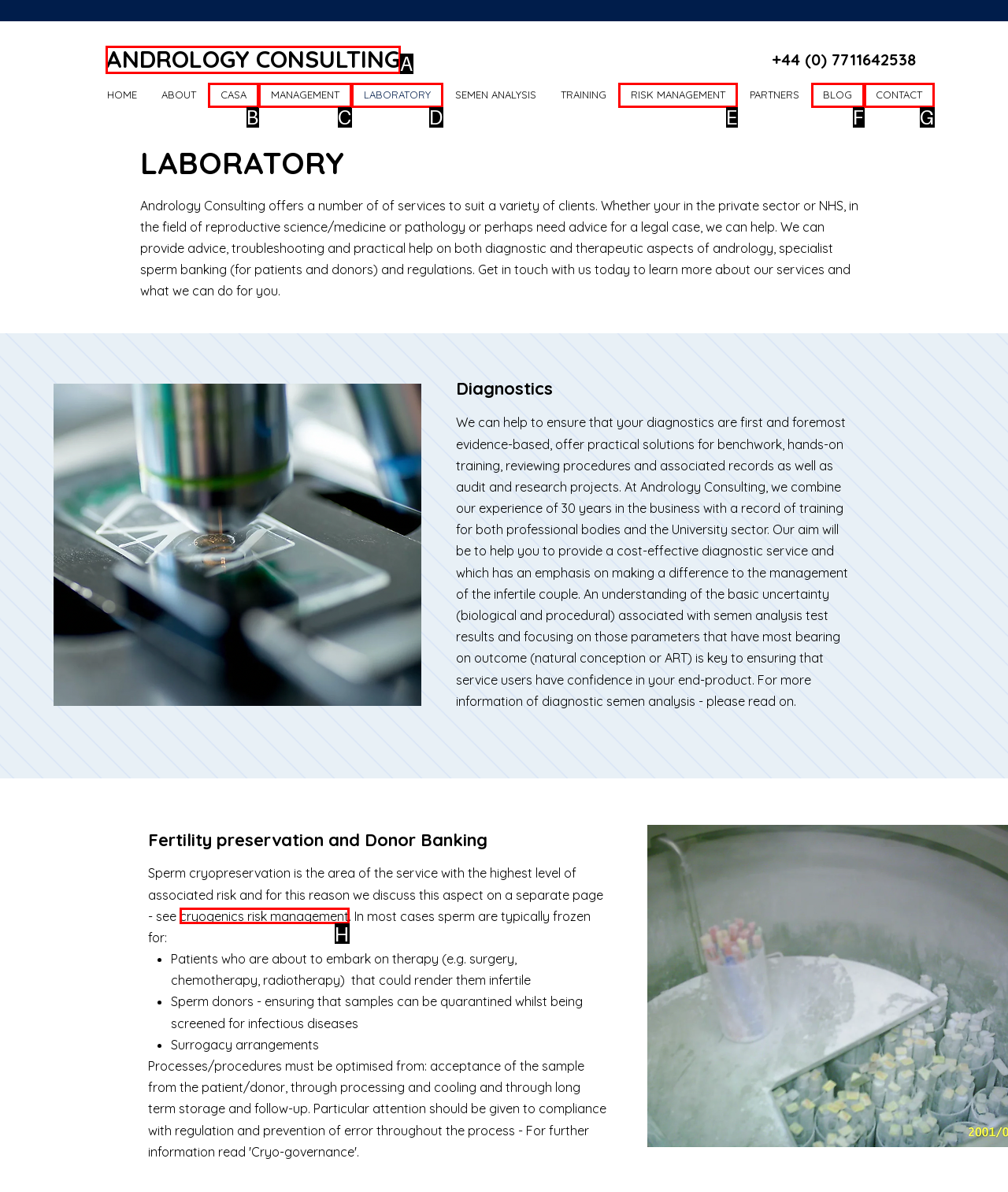Select the letter that aligns with the description: MANAGEMENT. Answer with the letter of the selected option directly.

C